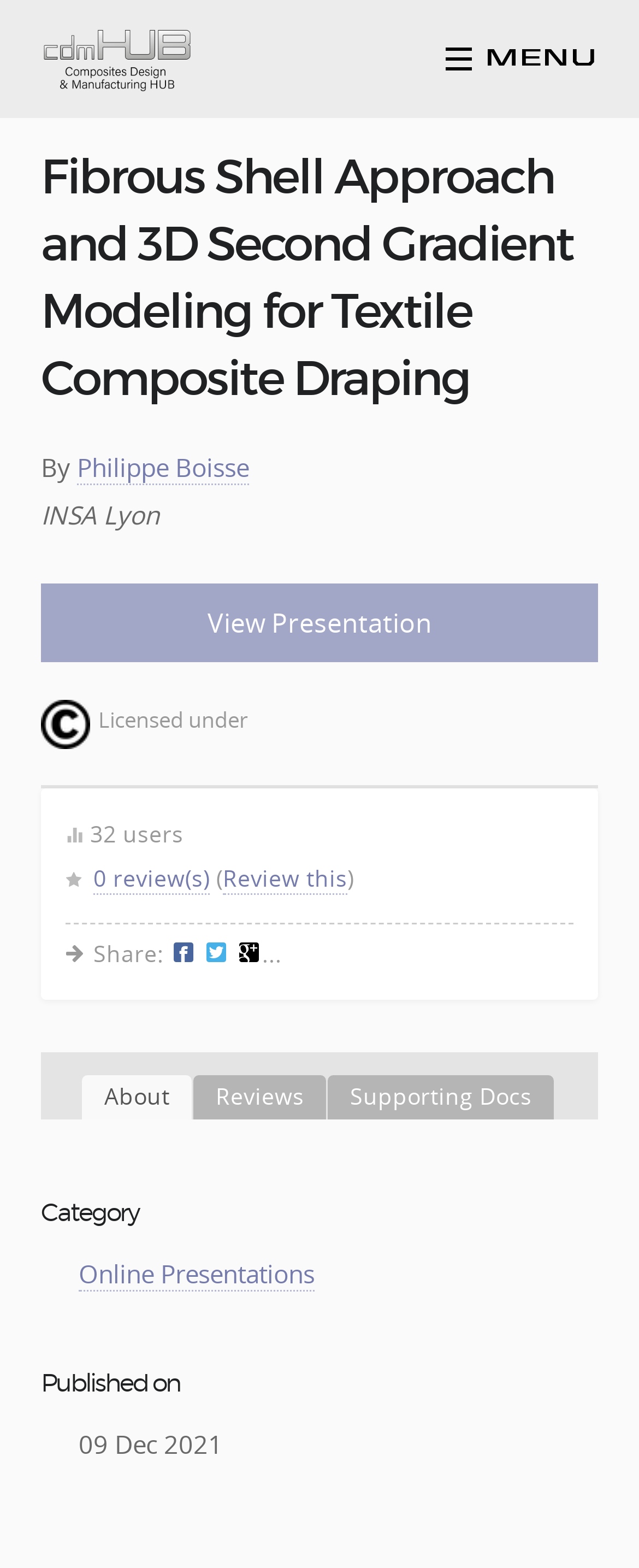Could you specify the bounding box coordinates for the clickable section to complete the following instruction: "Review this"?

[0.349, 0.551, 0.543, 0.571]